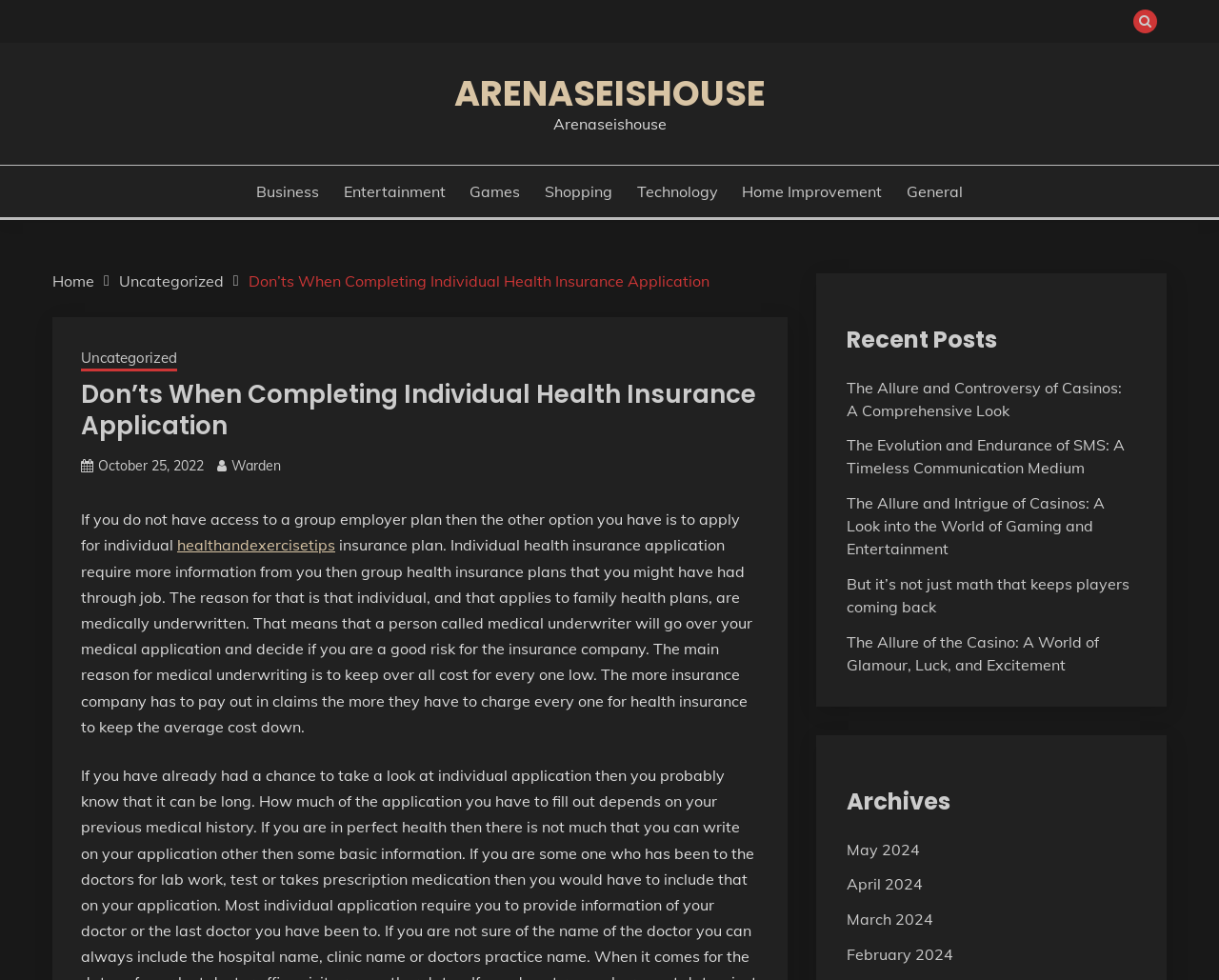Explain the features and main sections of the webpage comprehensively.

The webpage is about individual health insurance applications, specifically discussing the "don'ts" when completing such applications. At the top-right corner, there is a button with a font awesome icon. Below it, there is a link to the website's homepage, "ARENASEISHOUSE", and a static text with the same name.

On the top navigation bar, there are several links to different categories, including "Business", "Entertainment", "Games", "Shopping", "Technology", "Home Improvement", and "General". 

Below the navigation bar, there is a breadcrumbs navigation section, which shows the current page's location in the website's hierarchy. The current page is "Don'ts When Completing Individual Health Insurance Application", which is a subcategory of "Uncategorized" under the "Home" category.

The main content of the page is a long article about individual health insurance applications. The article starts with a heading "Don'ts When Completing Individual Health Insurance Application" and is followed by a paragraph of text that explains the importance of applying for individual health insurance plans. The text also mentions that individual health insurance applications require more information than group health insurance plans and are medically underwritten.

On the right side of the page, there are two sections: "Recent Posts" and "Archives". The "Recent Posts" section lists five links to recent articles, including "The Allure and Controversy of Casinos: A Comprehensive Look" and "The Evolution and Endurance of SMS: A Timeless Communication Medium". The "Archives" section lists four links to monthly archives, from February 2024 to May 2024.